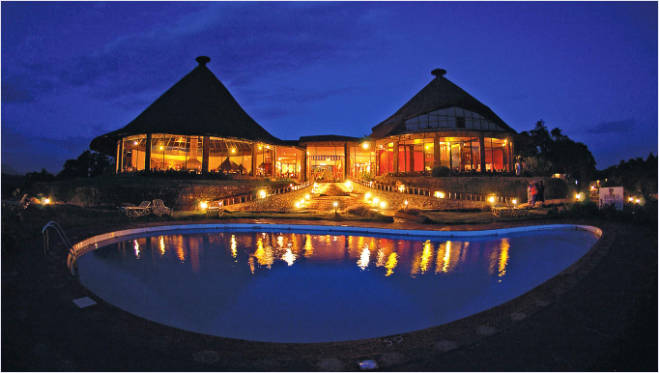Respond with a single word or phrase to the following question: What time of day is depicted in the image?

Evening